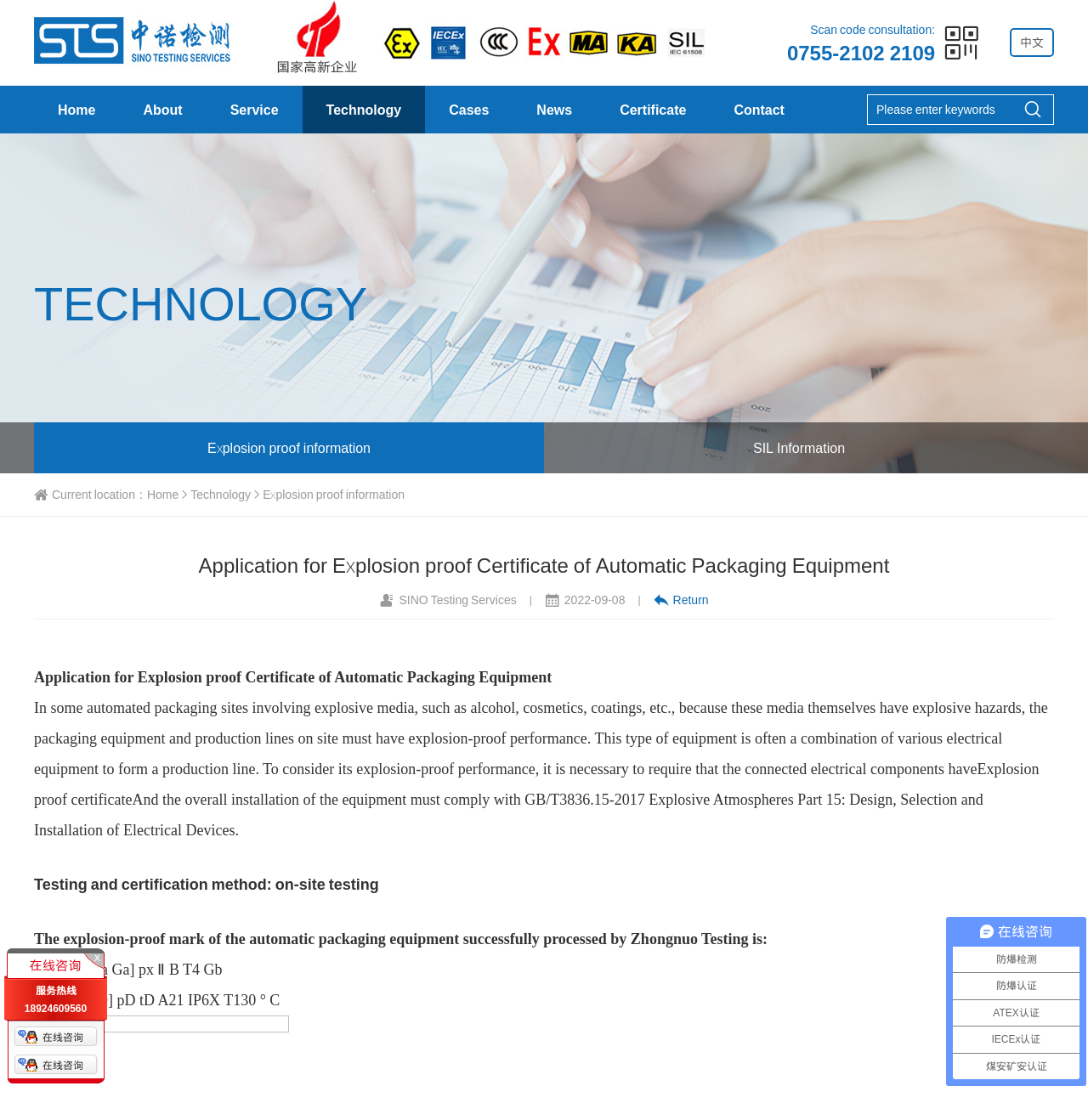What is the testing method?
Based on the image, provide your answer in one word or phrase.

On-site testing